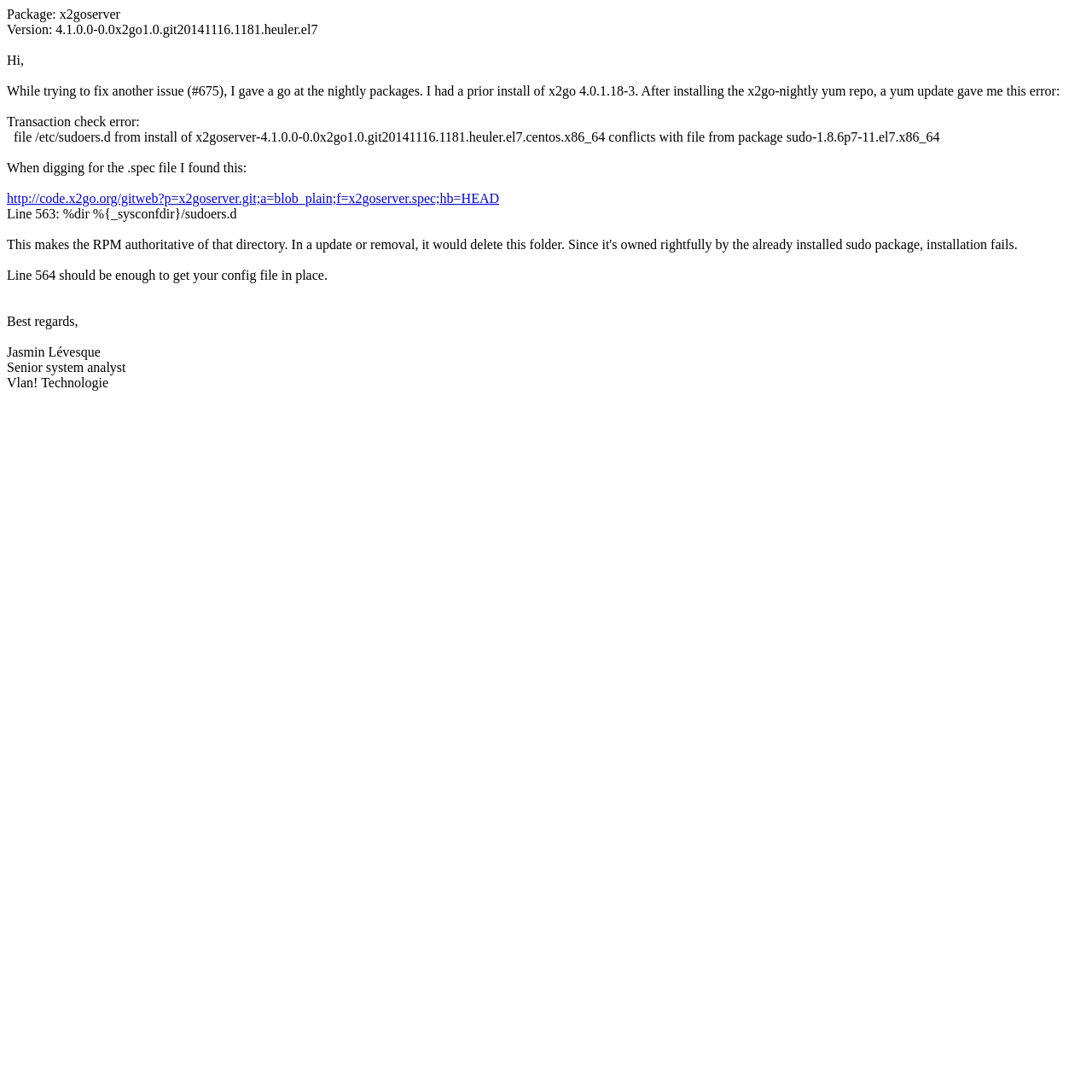What is the error message?
Please answer the question as detailed as possible based on the image.

The error message is mentioned in the middle of the webpage as 'Transaction check error:', followed by a detailed description of the error.